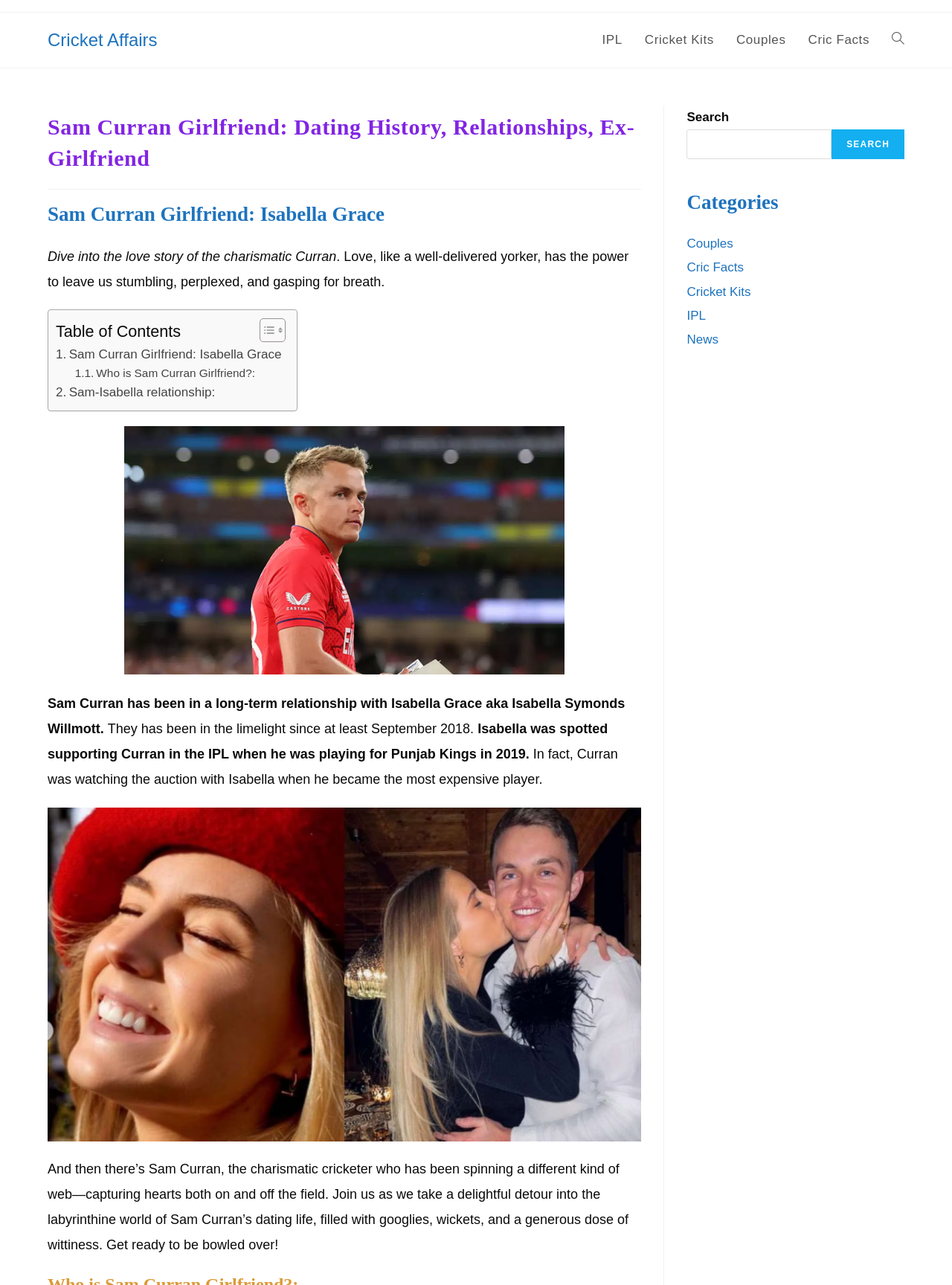Describe all significant elements and features of the webpage.

This webpage is about Sam Curran, a charismatic cricketer, and his dating life. At the top, there is a navigation bar with links to "Cricket Affairs", "IPL", "Cricket Kits", "Couples", "Cric Facts", and a search icon. Below the navigation bar, there is a header section with a title "Sam Curran Girlfriend: Dating History, Relationships, Ex- Girlfriend" and a subtitle "Dive into the love story of the charismatic Curran. Love, like a well-delivered yorker, has the power to leave us stumbling, perplexed, and gasping for breath."

On the left side, there is a table of contents section with links to different parts of the article. Below the table of contents, there is a section about Sam Curran's girlfriend, Isabella Grace, with a photo of the couple. The text describes their relationship, including how they have been in the limelight since 2018 and how Isabella supported Curran during an IPL match.

On the right side, there is a sidebar with a search bar, categories, and links to other articles. The categories include "Couples", "Cric Facts", "Cricket Kits", "IPL", and "News". At the bottom of the page, there is a concluding paragraph that invites readers to explore Sam Curran's dating life, filled with cricketing terms and witty language.